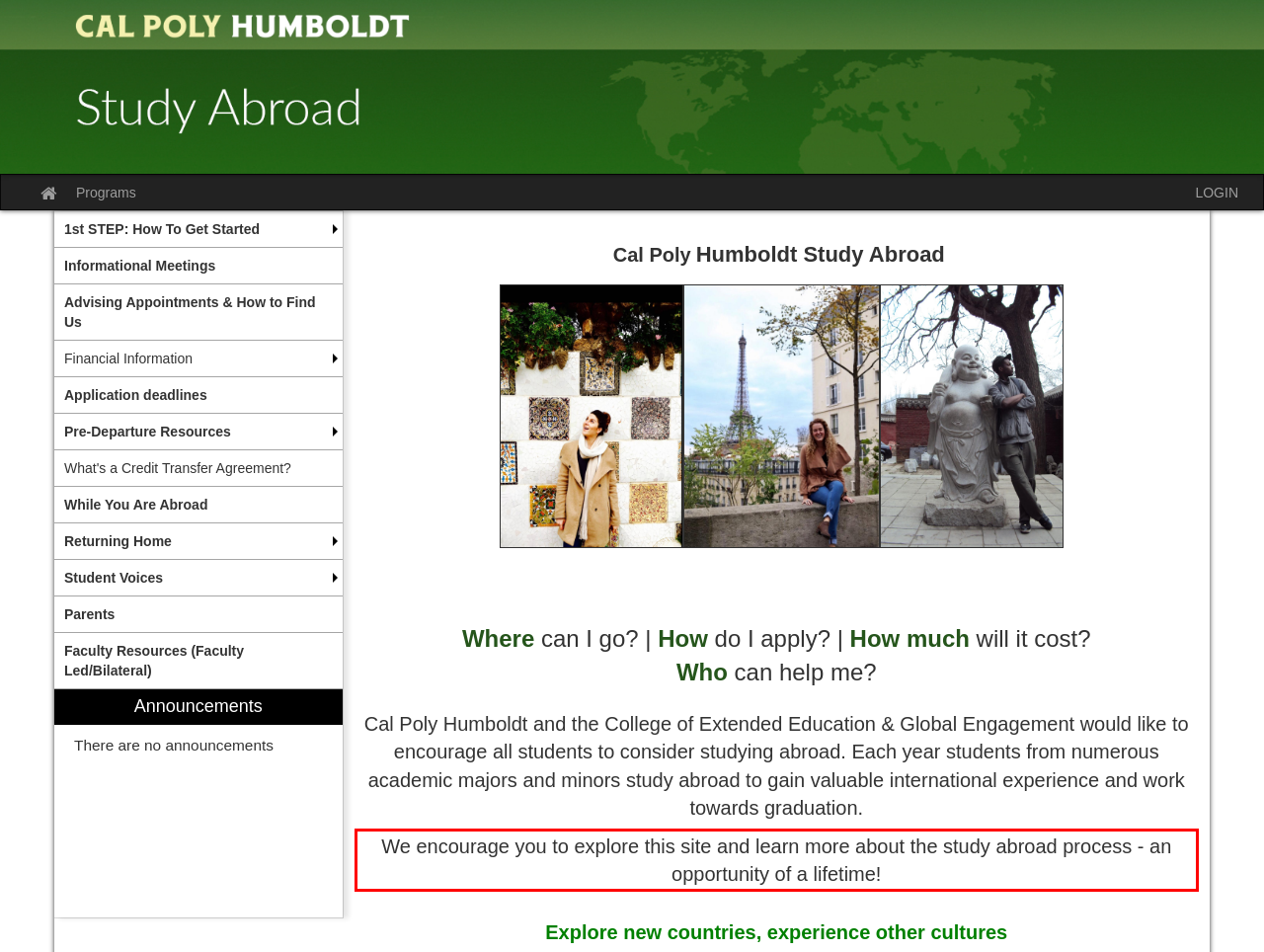Using the provided screenshot of a webpage, recognize and generate the text found within the red rectangle bounding box.

We encourage you to explore this site and learn more about the study abroad process - an opportunity of a lifetime!